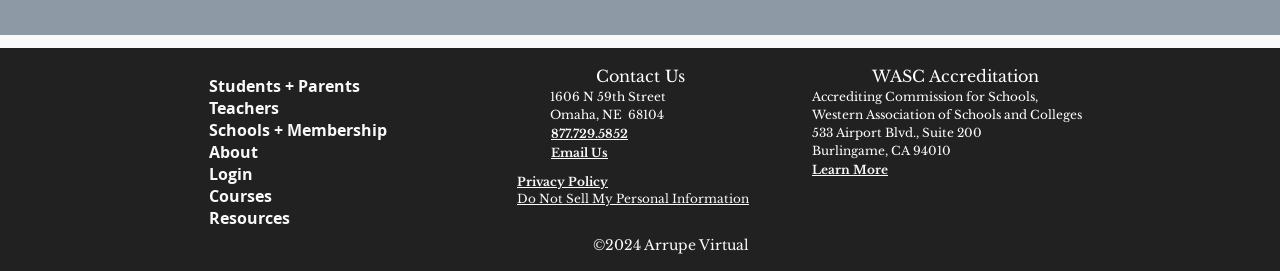Give the bounding box coordinates for the element described by: "Learn More".

[0.634, 0.592, 0.773, 0.662]